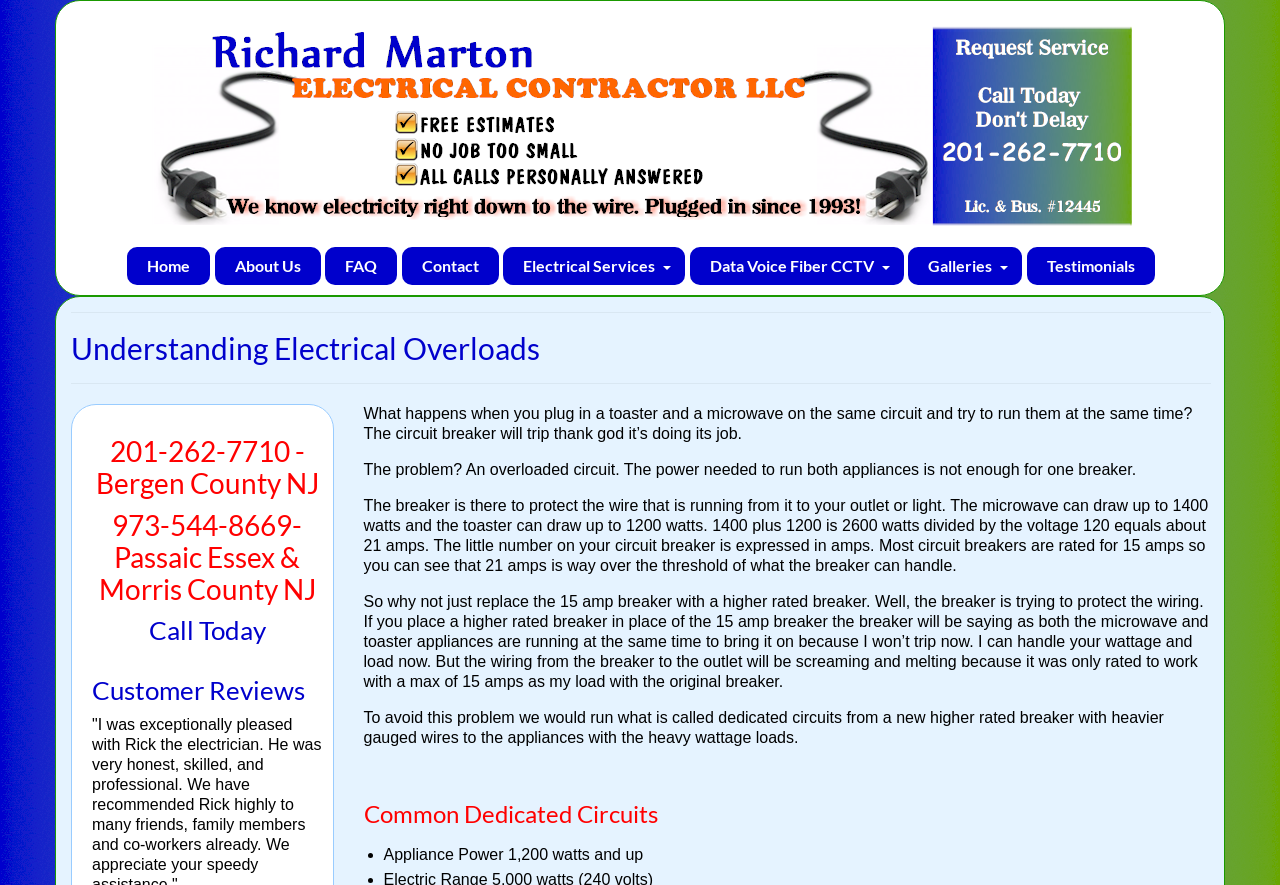Locate the bounding box of the UI element described in the following text: "Electrical Services »".

[0.393, 0.279, 0.535, 0.322]